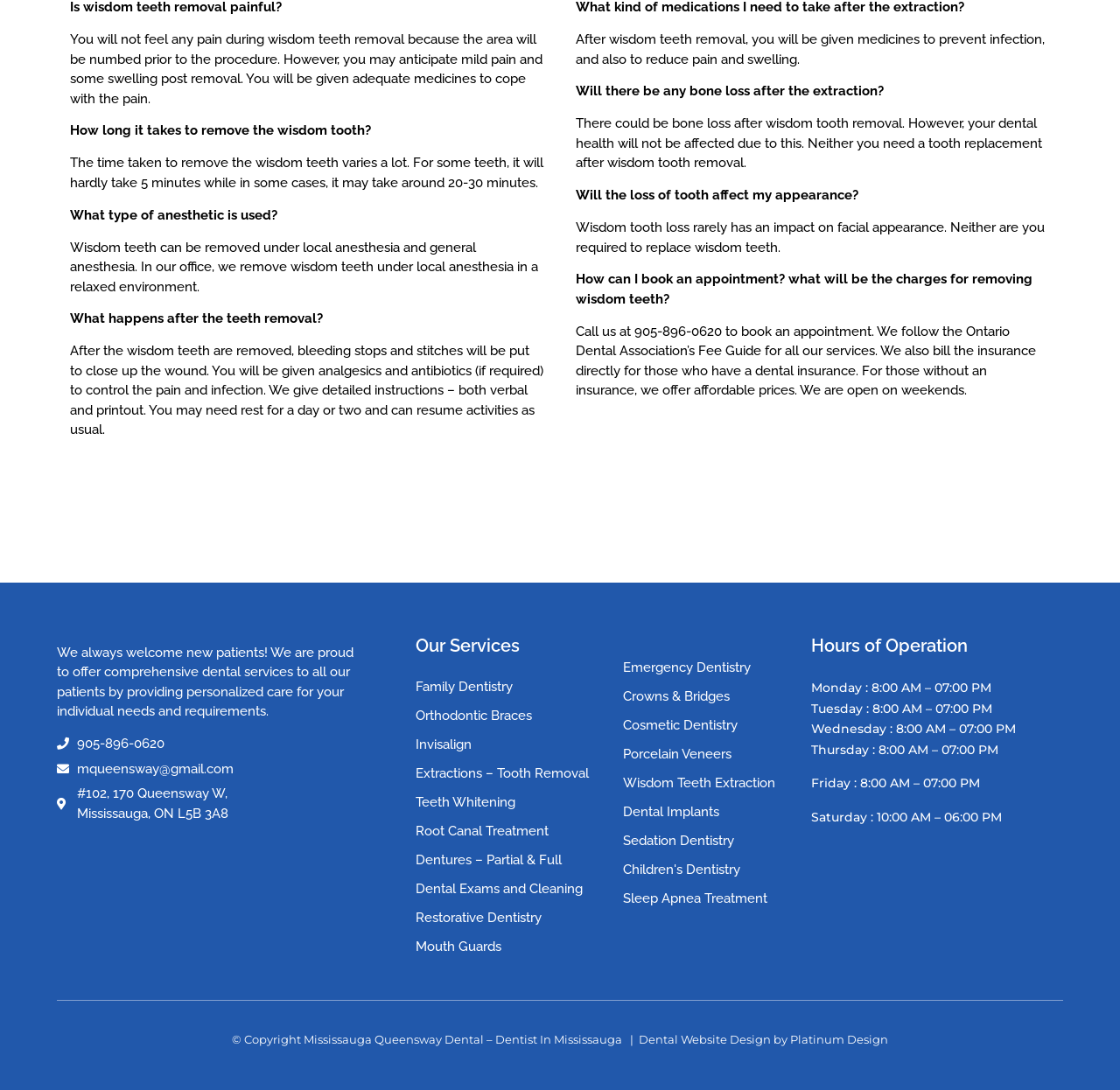Answer the question below using just one word or a short phrase: 
What are the hours of operation for Saturday?

10:00 AM – 06:00 PM